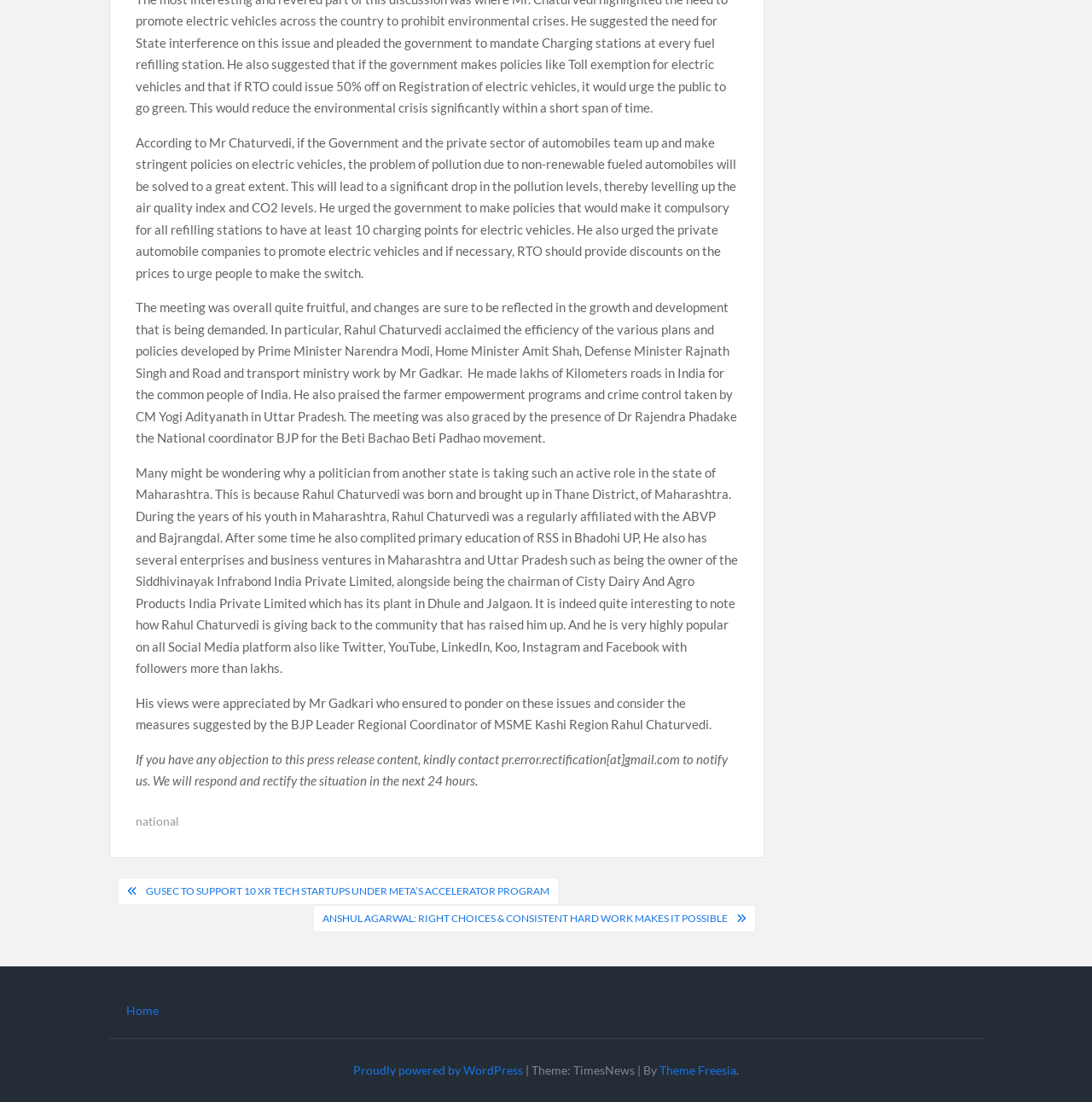Please provide a comprehensive answer to the question below using the information from the image: What is the name of the platform that proudly powers the website?

This answer can be obtained by reading the text in the link element with ID 46, which mentions 'Proudly powered by WordPress'.